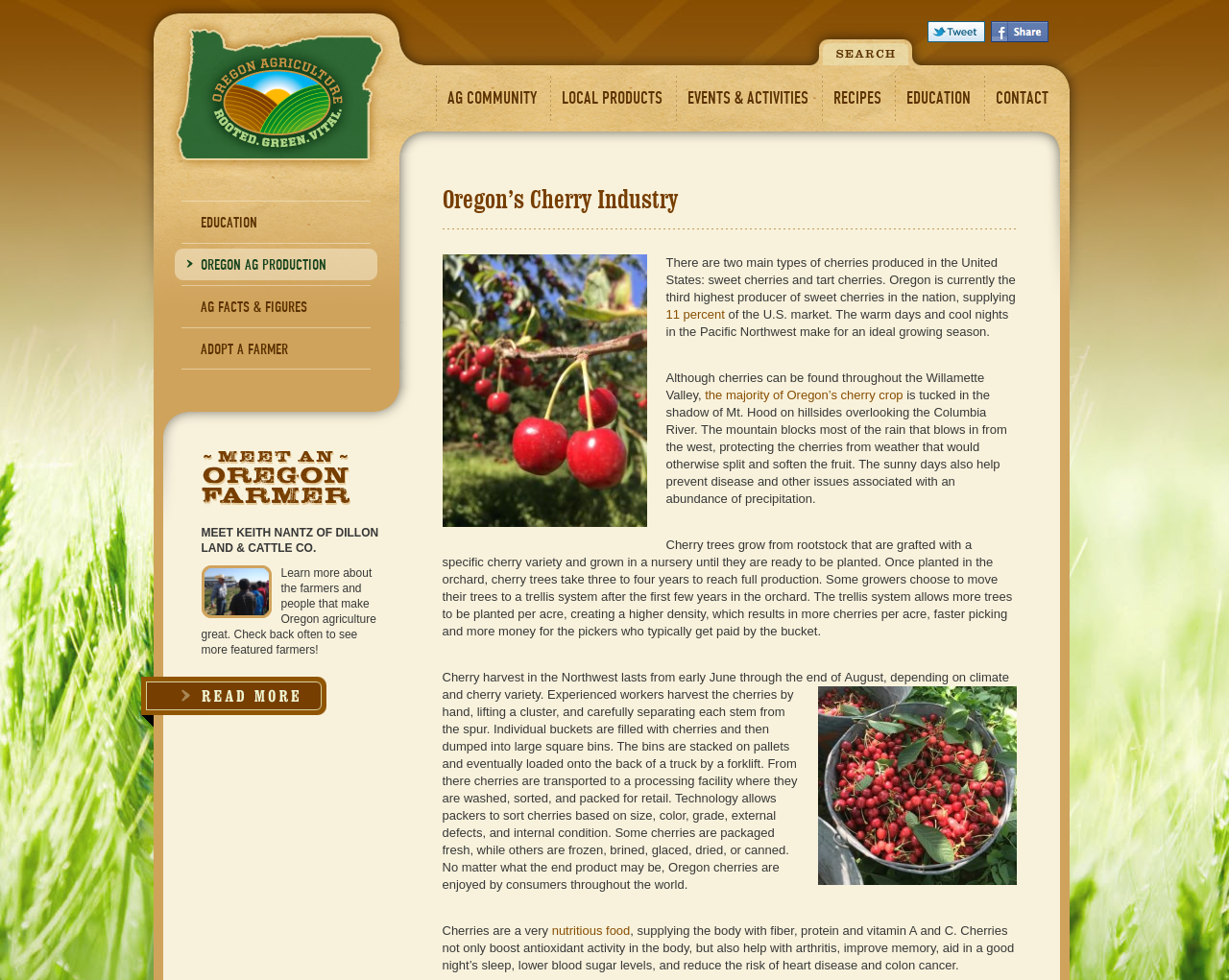Please find the bounding box coordinates of the clickable region needed to complete the following instruction: "Check out the 'LOCAL PRODUCTS' section". The bounding box coordinates must consist of four float numbers between 0 and 1, i.e., [left, top, right, bottom].

[0.45, 0.077, 0.546, 0.123]